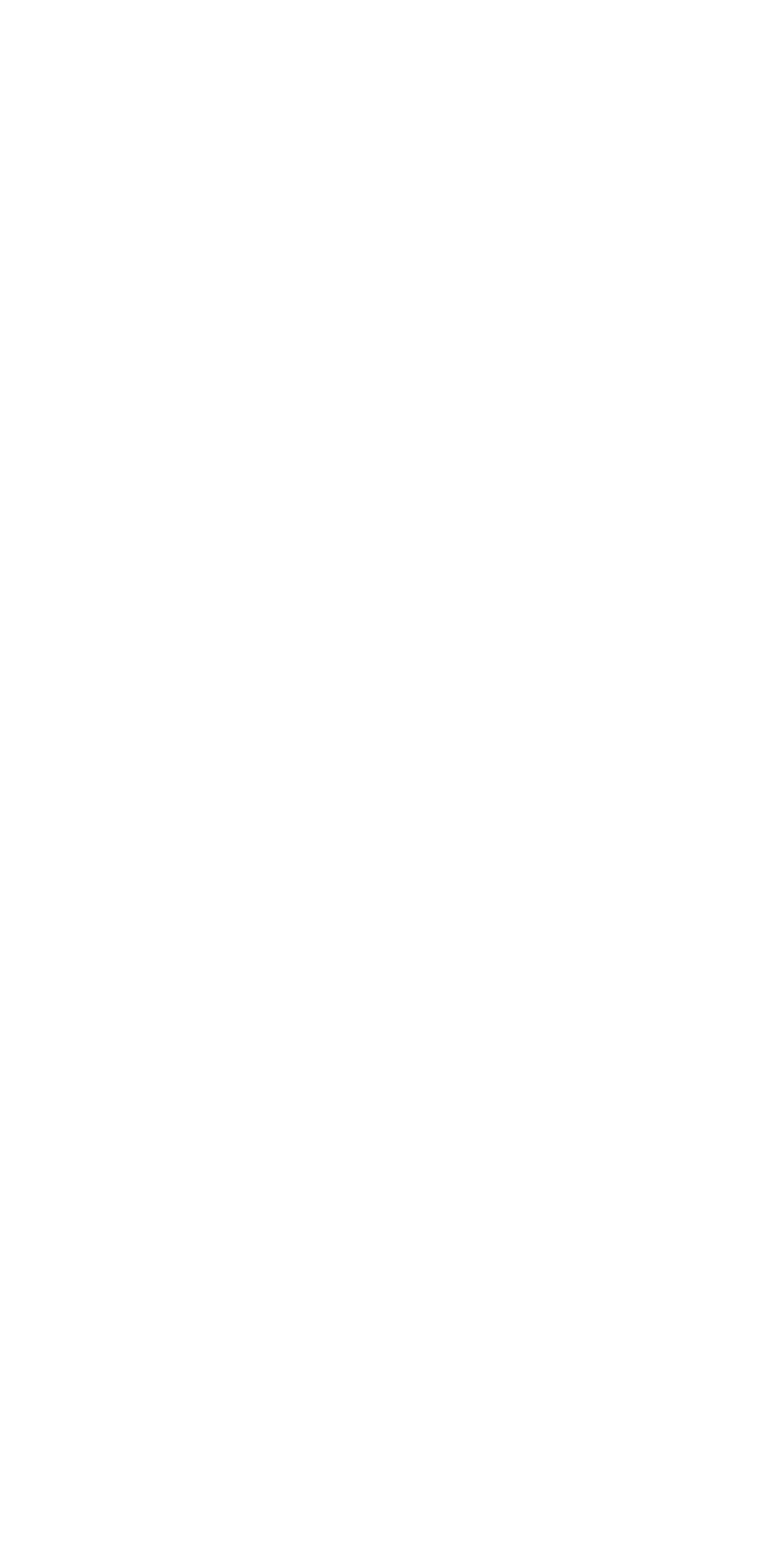Identify the bounding box coordinates for the element you need to click to achieve the following task: "Click the link to Wikipedia". Provide the bounding box coordinates as four float numbers between 0 and 1, in the form [left, top, right, bottom].

[0.077, 0.005, 0.13, 0.029]